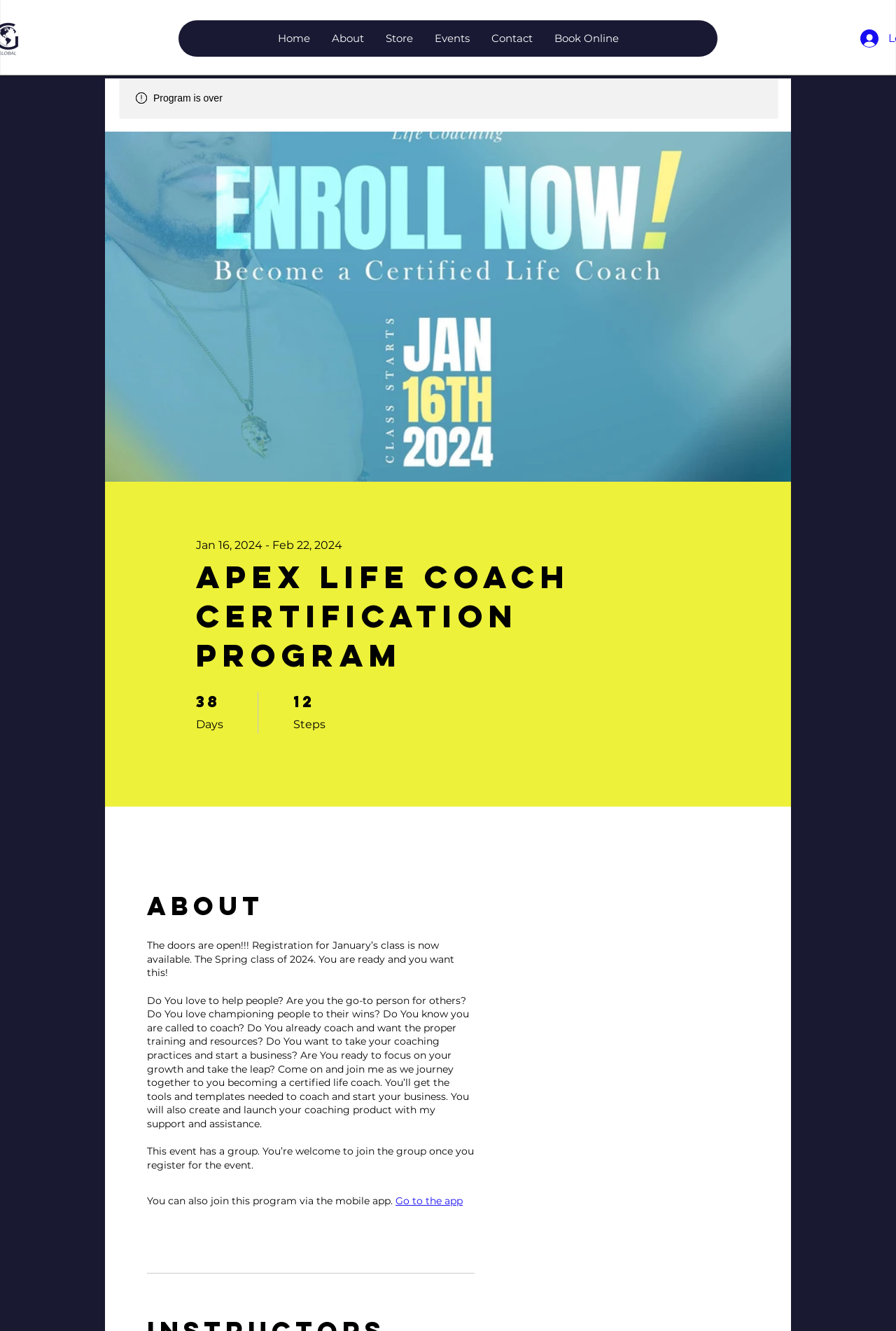Please determine the bounding box of the UI element that matches this description: parent_node: Referral Name name="ReferralName". The coordinates should be given as (top-left x, top-left y, bottom-right x, bottom-right y), with all values between 0 and 1.

None